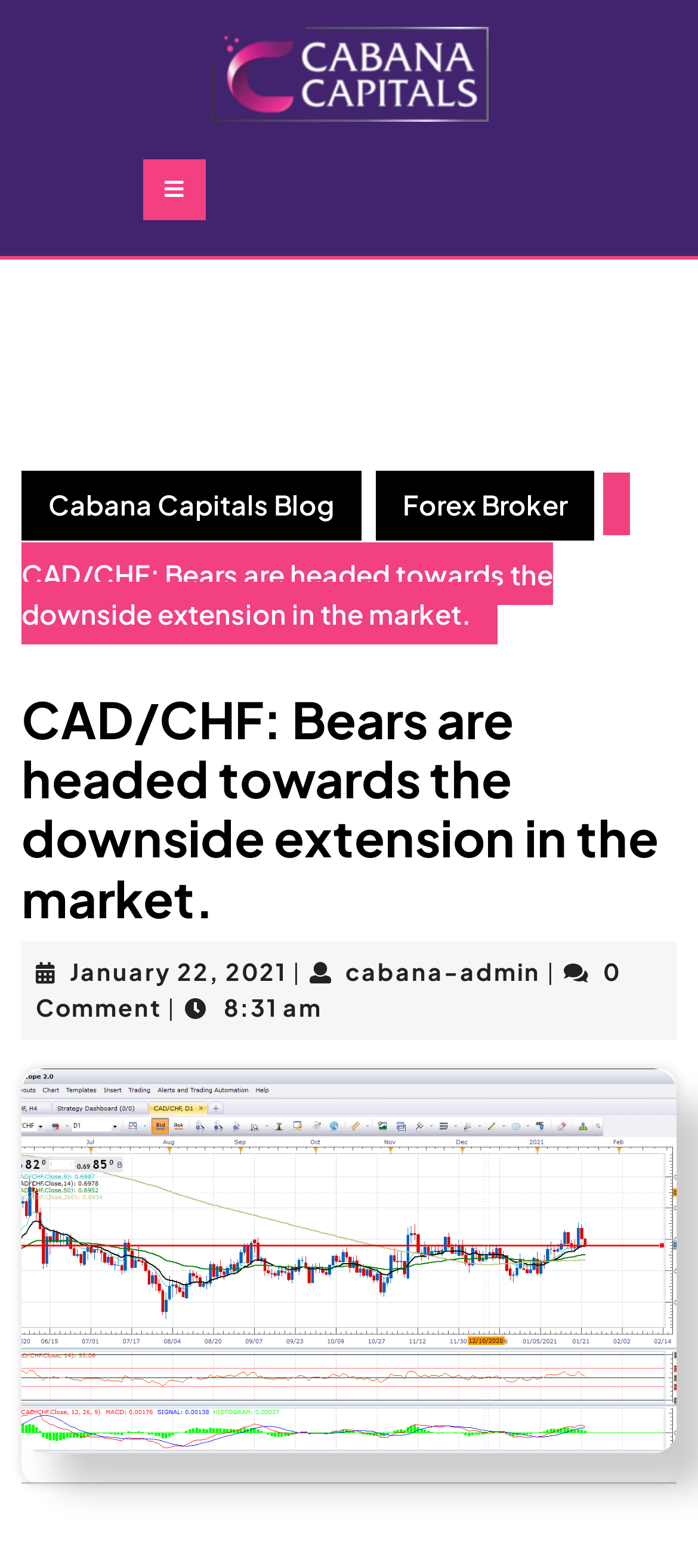Find the headline of the webpage and generate its text content.

CAD/CHF: Bears are headed towards the downside extension in the market.